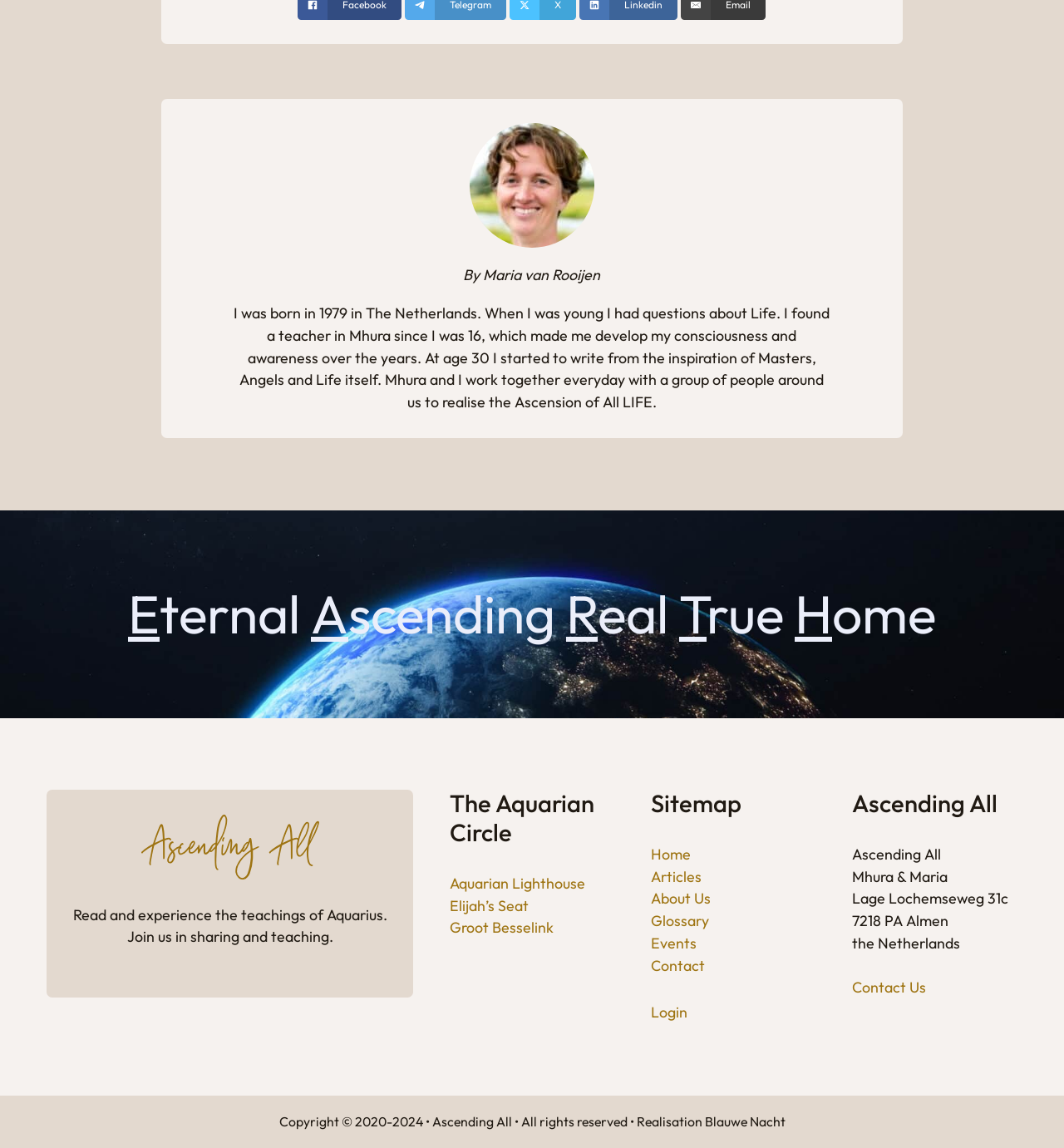Locate the coordinates of the bounding box for the clickable region that fulfills this instruction: "Go to the Home page".

[0.612, 0.735, 0.767, 0.754]